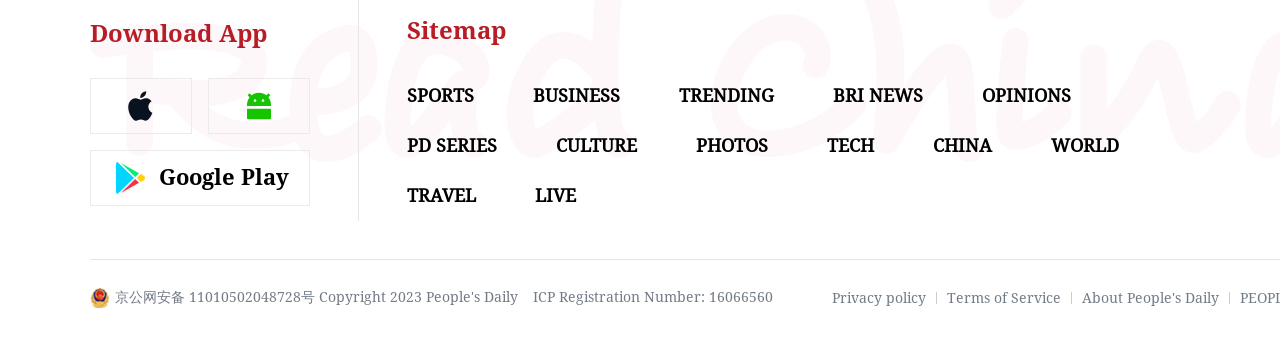Show the bounding box coordinates of the element that should be clicked to complete the task: "Read opinions".

[0.767, 0.249, 0.837, 0.311]